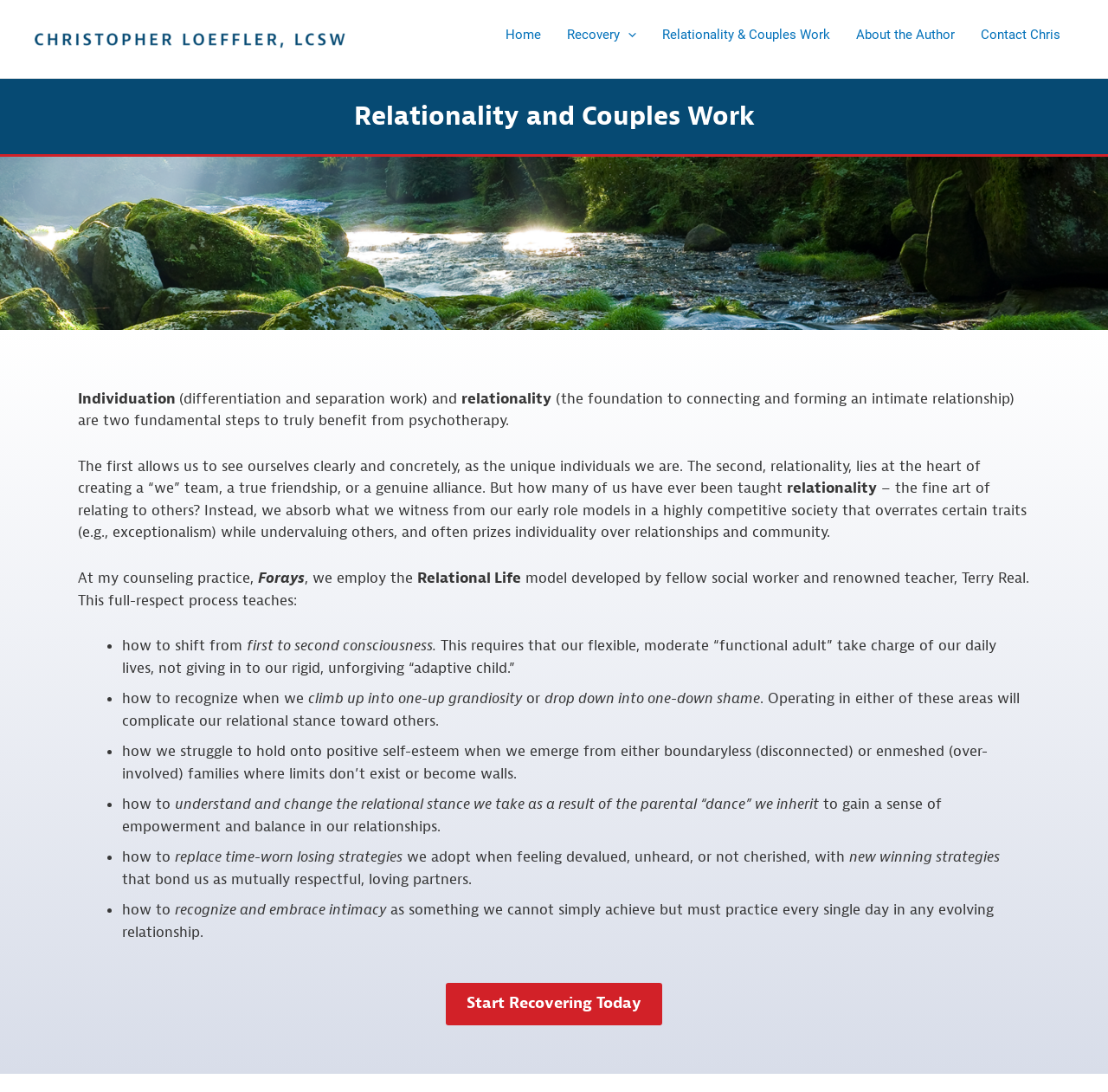Please specify the coordinates of the bounding box for the element that should be clicked to carry out this instruction: "Click the 'Start Recovering Today' button". The coordinates must be four float numbers between 0 and 1, formatted as [left, top, right, bottom].

[0.402, 0.9, 0.598, 0.939]